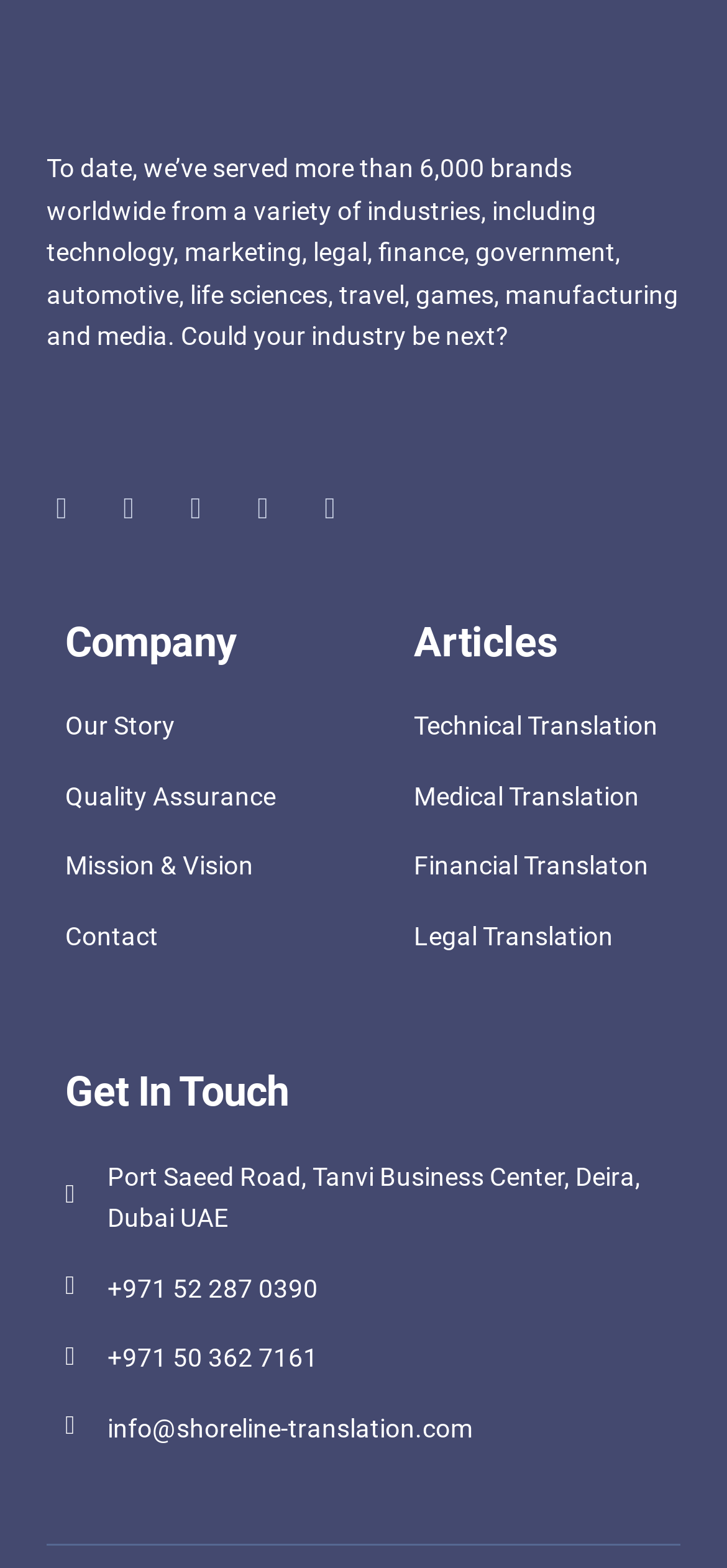Determine the bounding box coordinates for the clickable element to execute this instruction: "View September 2020". Provide the coordinates as four float numbers between 0 and 1, i.e., [left, top, right, bottom].

None